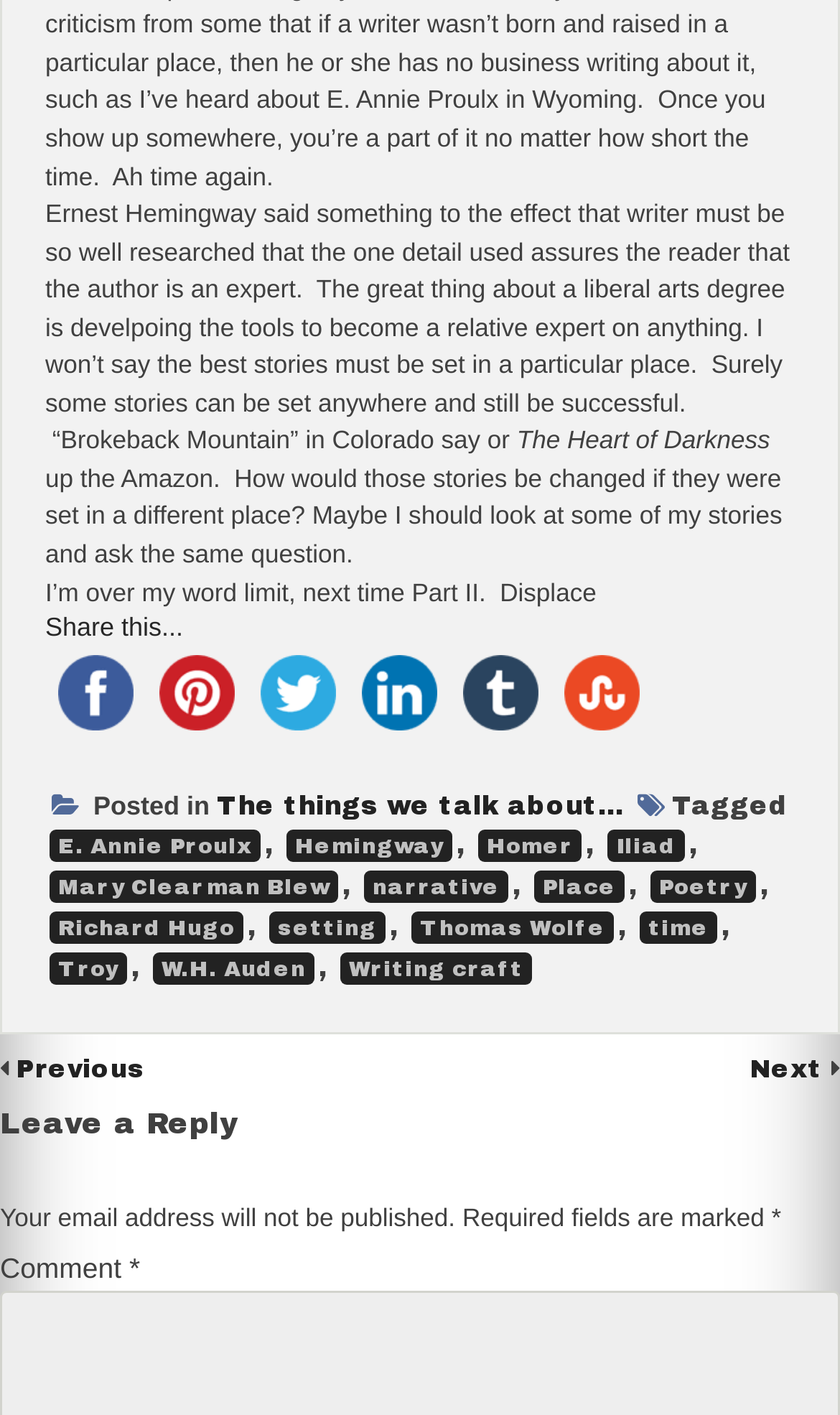Indicate the bounding box coordinates of the clickable region to achieve the following instruction: "View hotels in Courtallam."

None